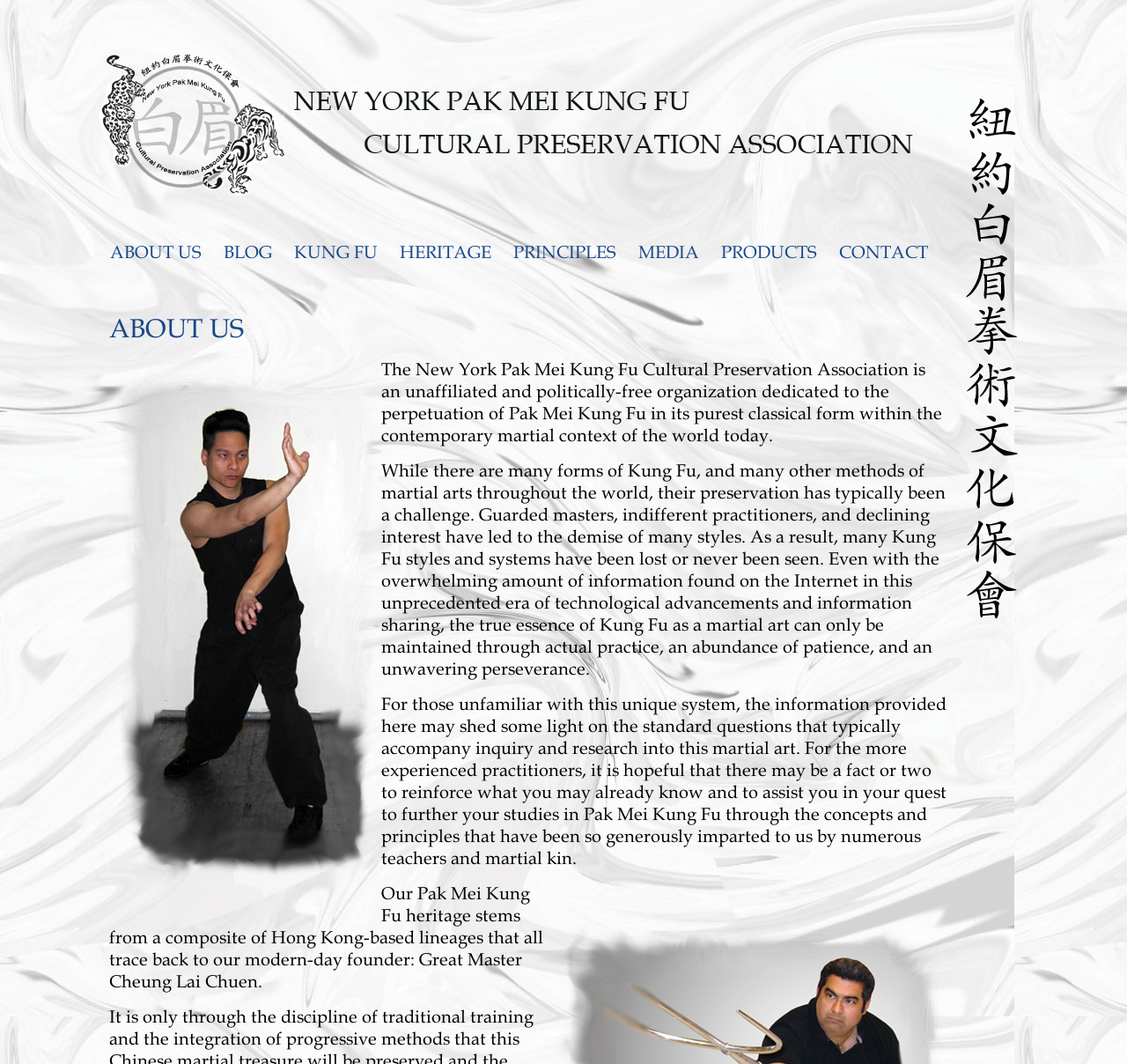Please locate the bounding box coordinates of the element's region that needs to be clicked to follow the instruction: "Contact the organization". The bounding box coordinates should be provided as four float numbers between 0 and 1, i.e., [left, top, right, bottom].

[0.745, 0.228, 0.823, 0.248]